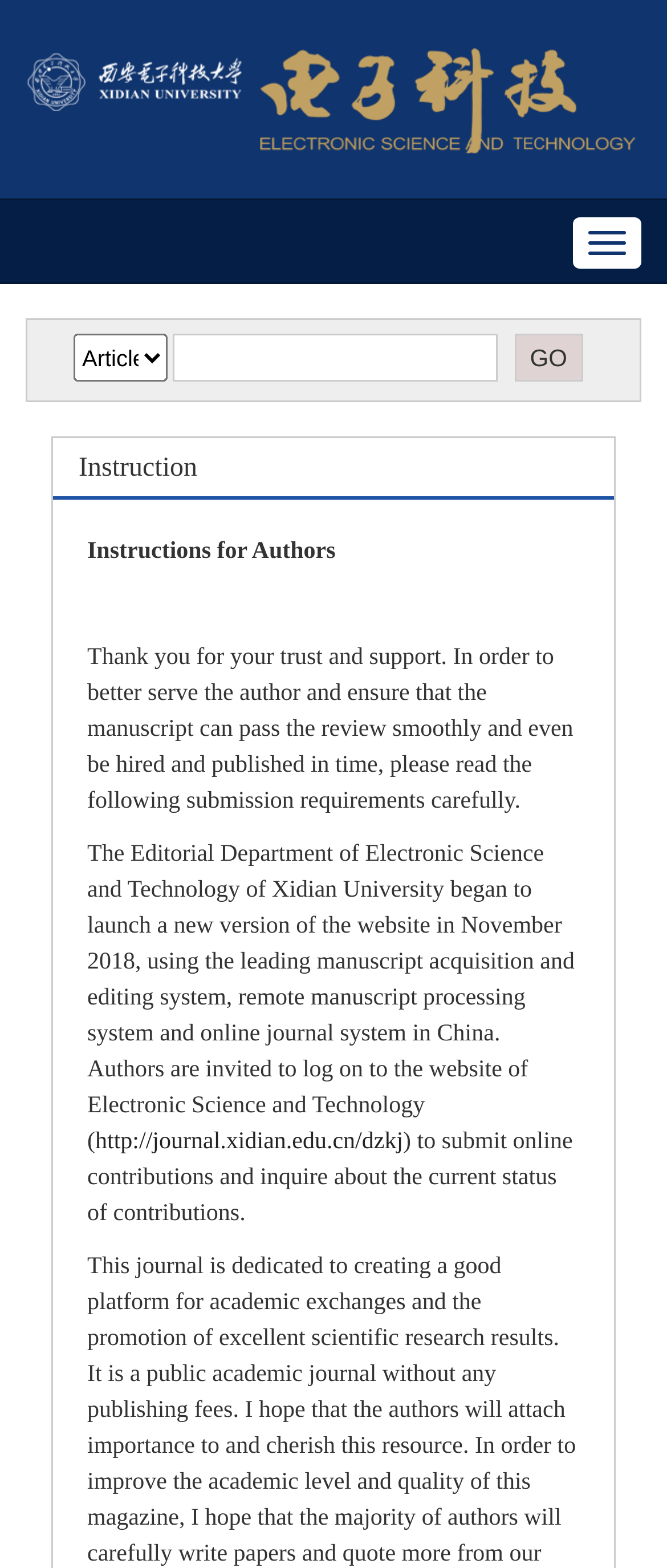How can authors submit their manuscripts?
Please craft a detailed and exhaustive response to the question.

The text 'Authors are invited to log on to the website of Electronic Science and Technology to submit online contributions' suggests that authors can submit their manuscripts online through the website.